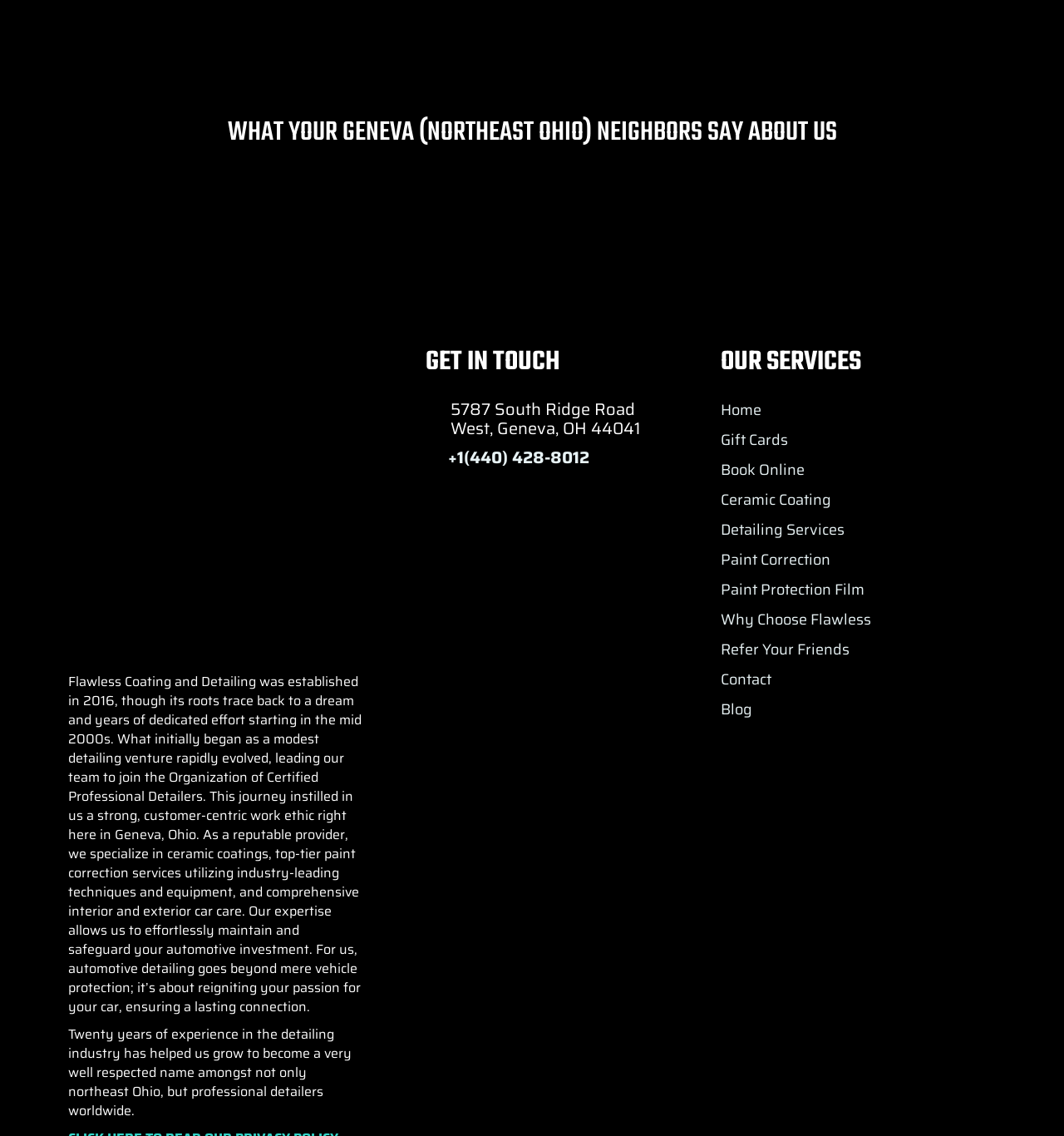Locate the coordinates of the bounding box for the clickable region that fulfills this instruction: "Click on 'Flawless Coating and Detailing in Geneva, Ohio'".

[0.064, 0.289, 0.342, 0.55]